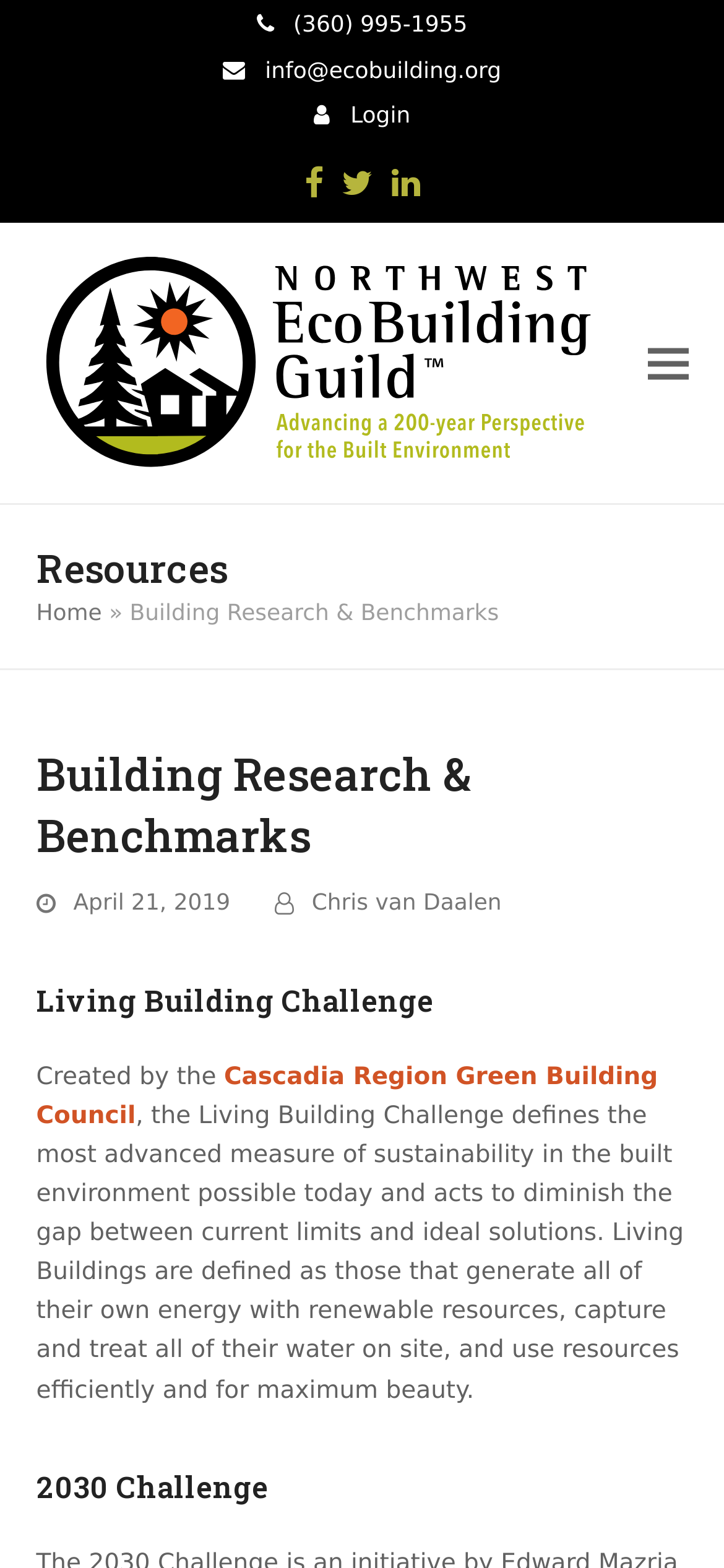Who is the author of the article about Living Building Challenge?
Deliver a detailed and extensive answer to the question.

I found the author's name by looking at the link element with the text 'Chris van Daalen' below the heading 'Building Research & Benchmarks'.